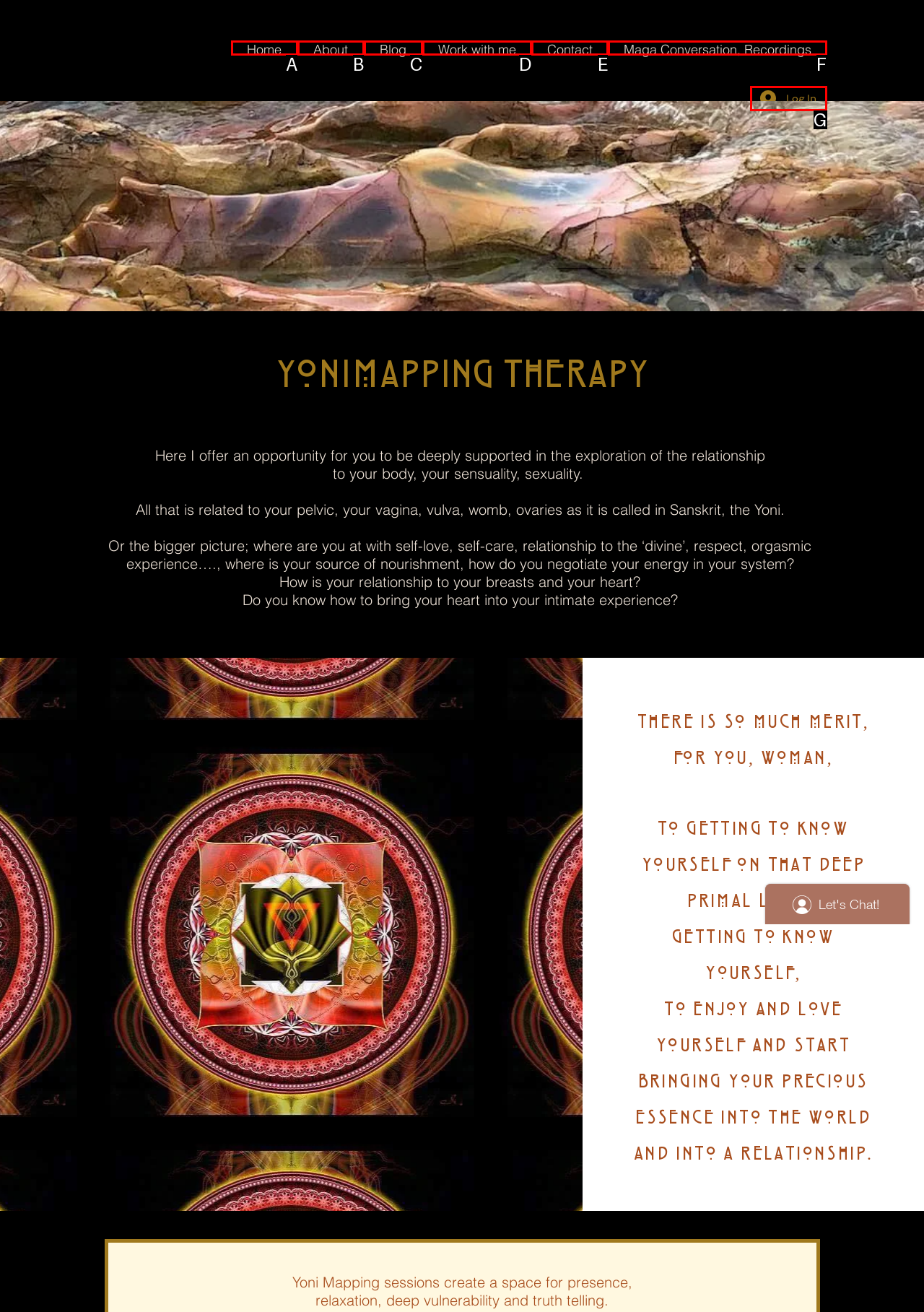Find the HTML element that matches the description provided: Contact
Answer using the corresponding option letter.

E